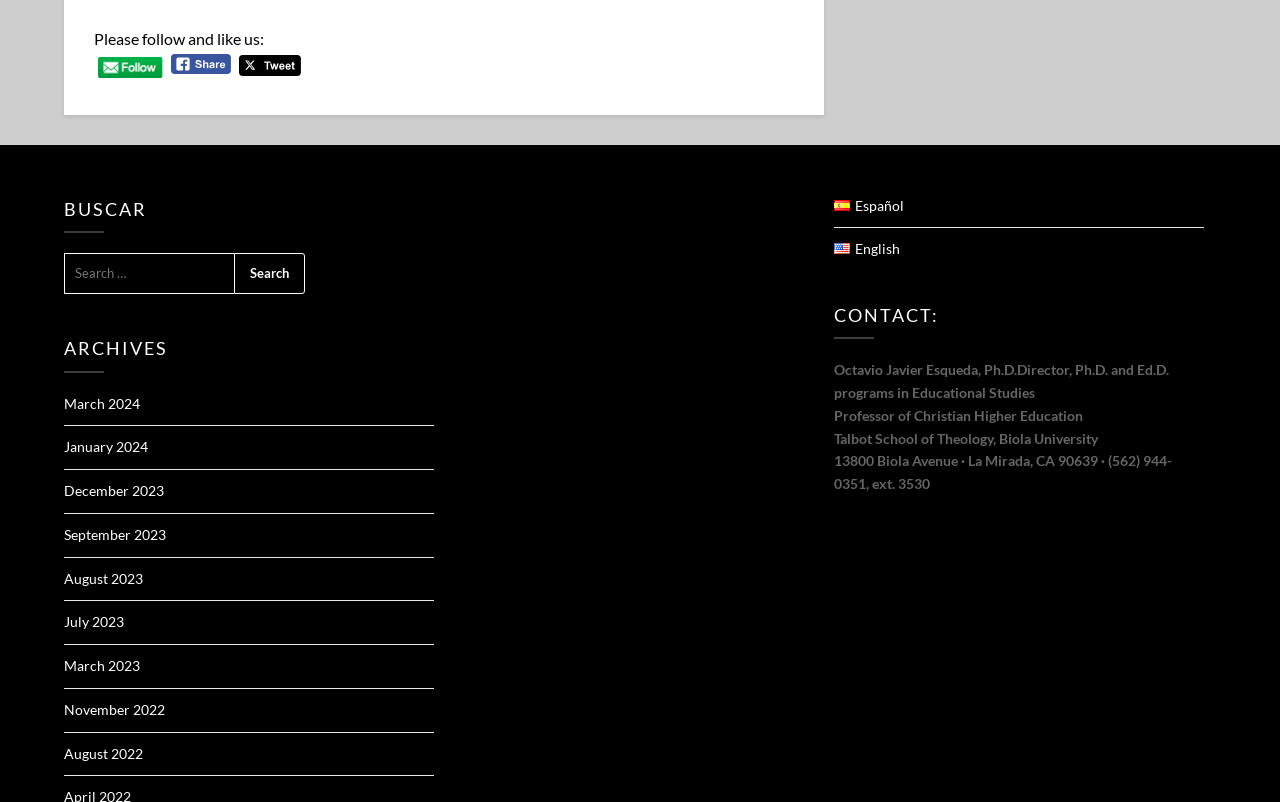What is the social media platform with a share icon?
Refer to the image and provide a one-word or short phrase answer.

Facebook